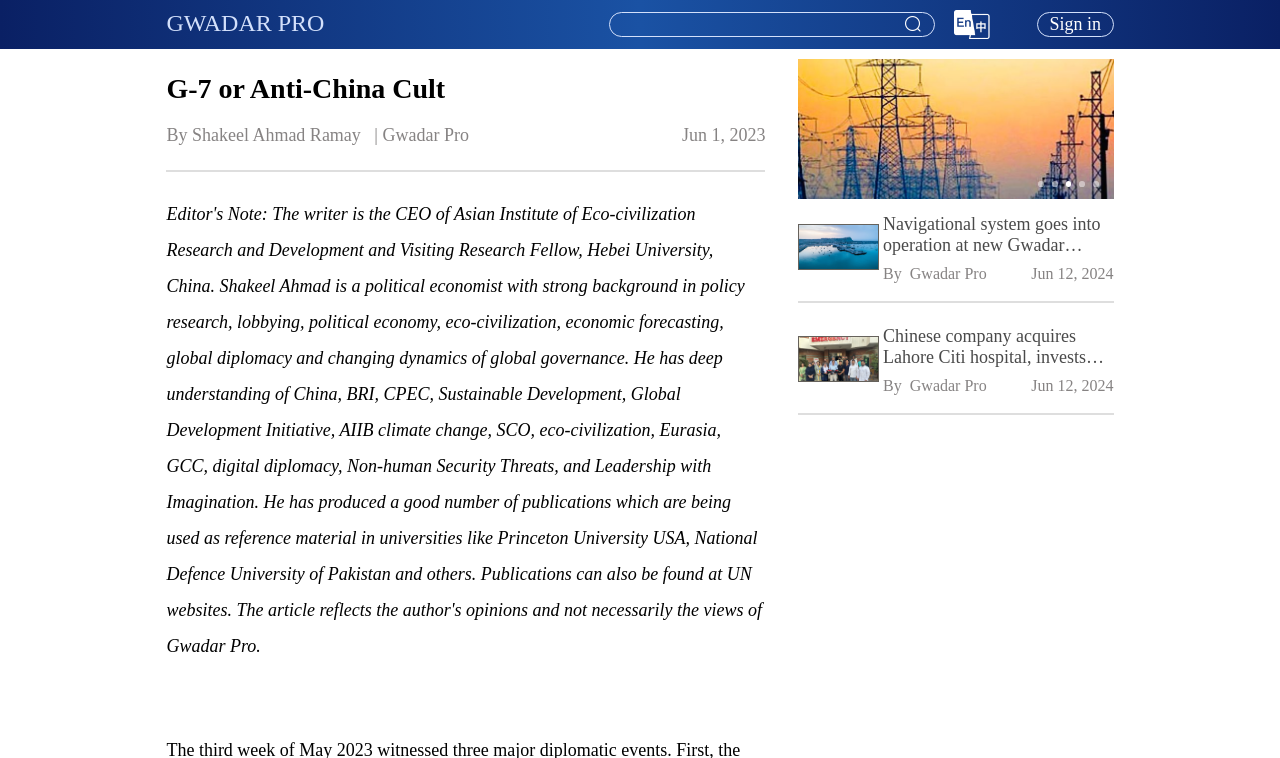What is the date of the article 'Navigational system goes into operation at new Gwadar airport'?
Answer the question based on the image using a single word or a brief phrase.

Jun 12, 2024